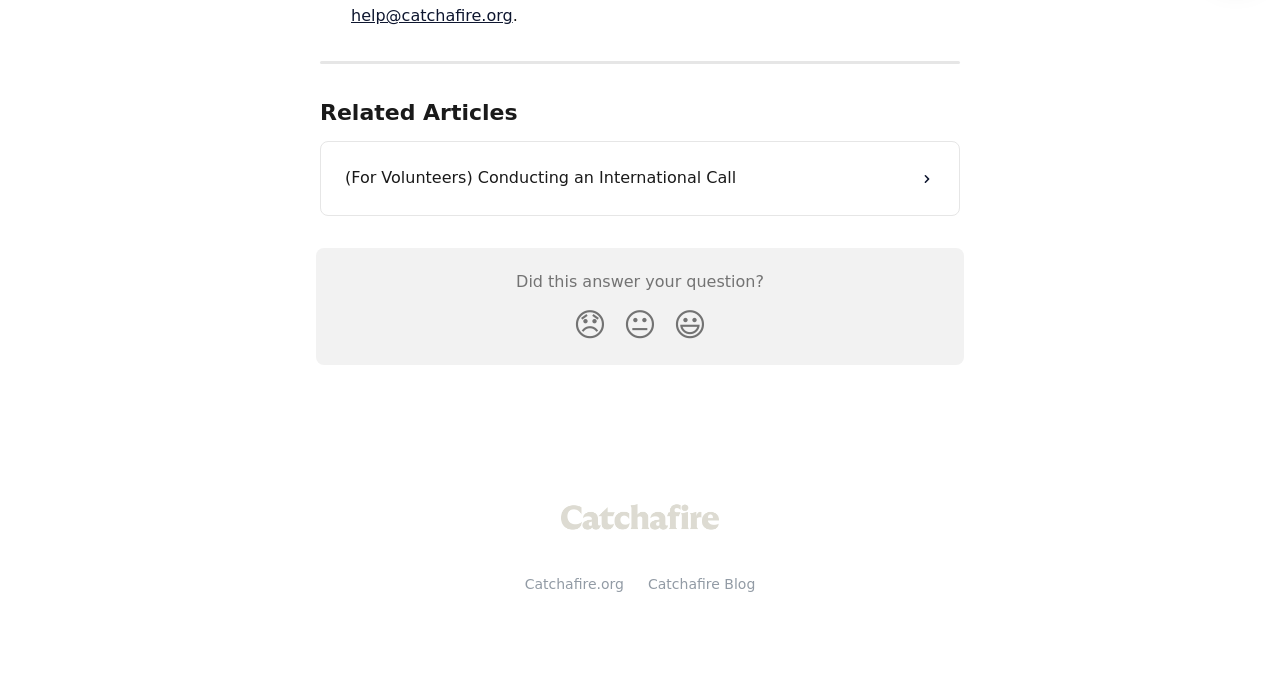What is the expression on the Smiley Reaction button?
From the image, respond using a single word or phrase.

😃